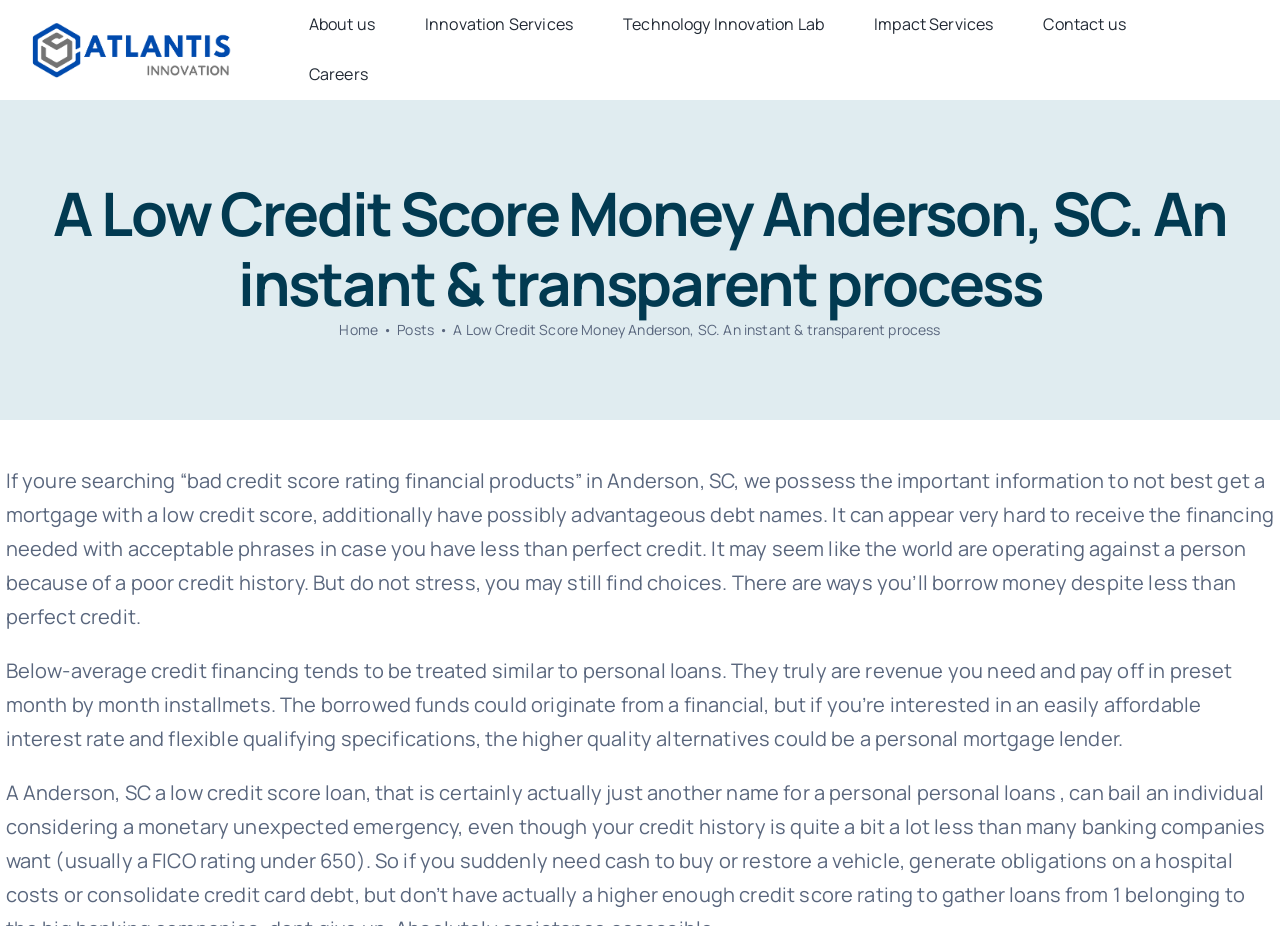Using the webpage screenshot, find the UI element described by Careers. Provide the bounding box coordinates in the format (top-left x, top-left y, bottom-right x, bottom-right y), ensuring all values are floating point numbers between 0 and 1.

[0.222, 0.063, 0.307, 0.099]